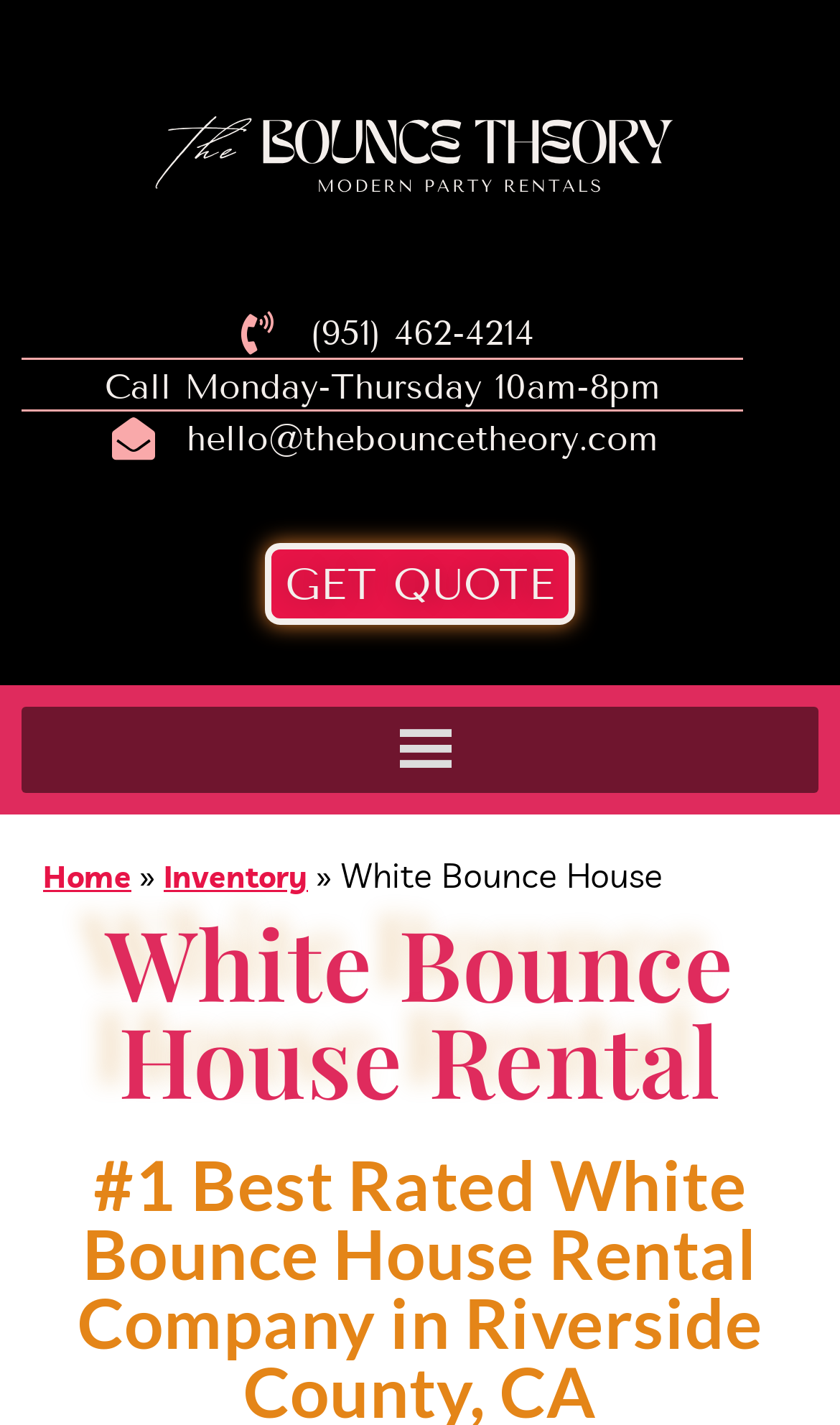Identify the headline of the webpage and generate its text content.

White Bounce House for Rent